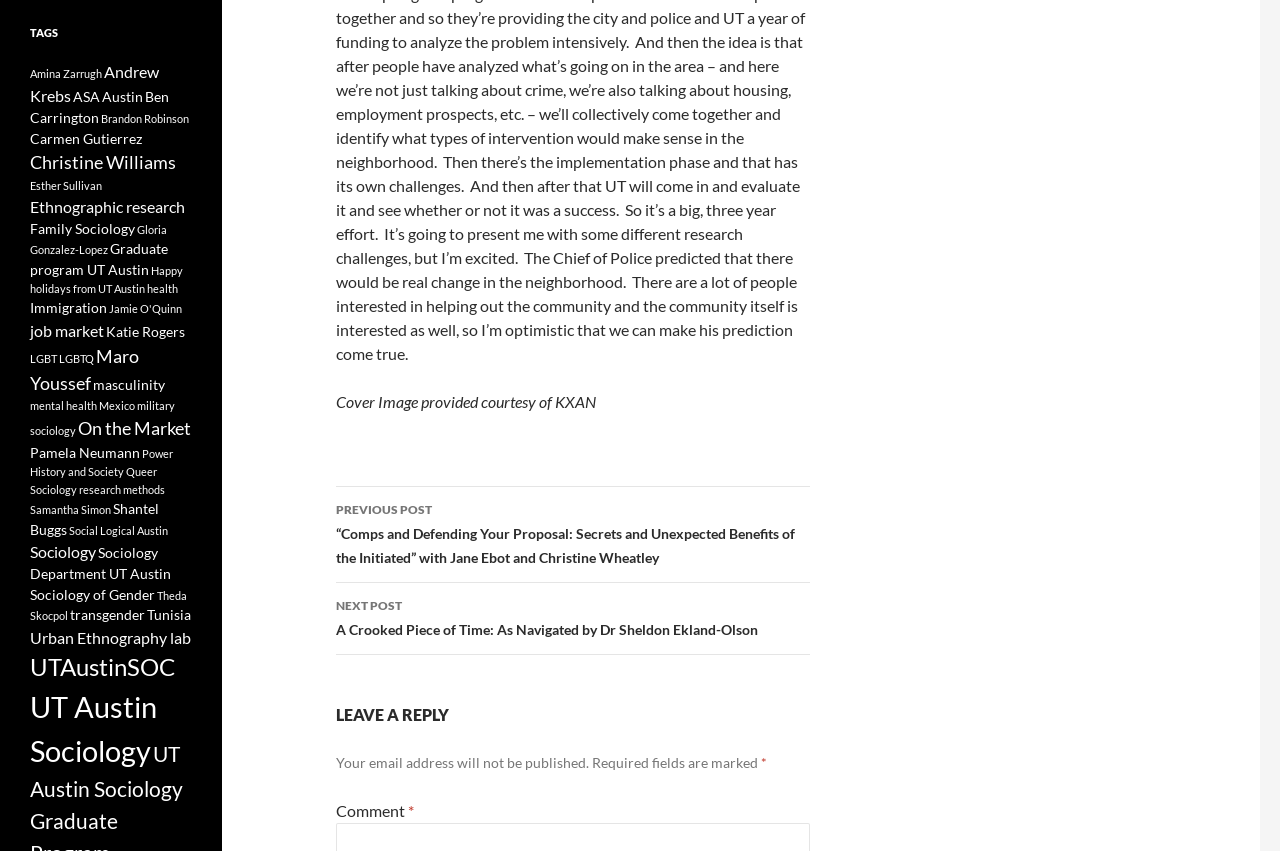What is the purpose of the 'NEXT POST' and 'PREVIOUS POST' links?
From the image, provide a succinct answer in one word or a short phrase.

To navigate between posts